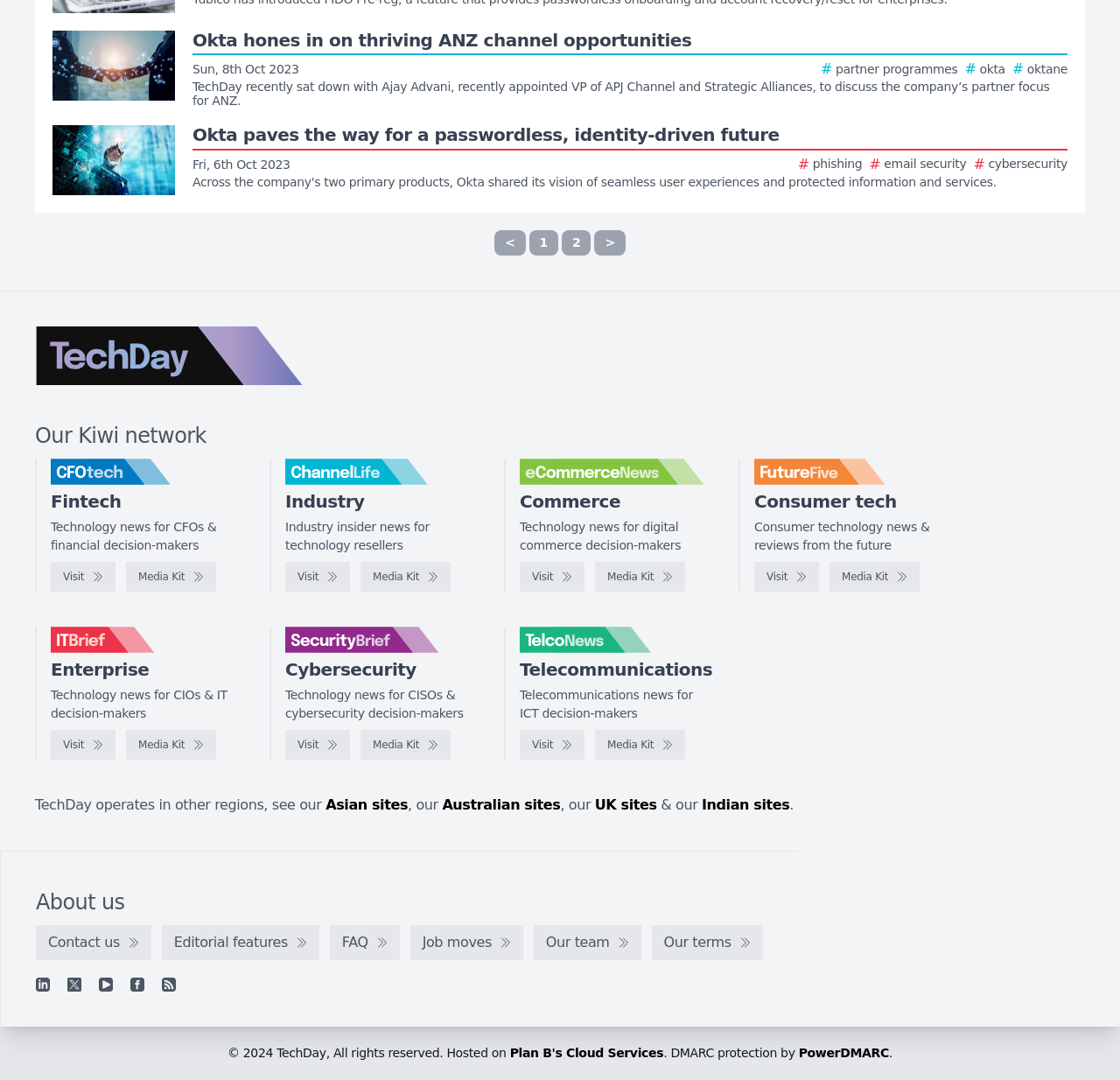Please specify the bounding box coordinates of the region to click in order to perform the following instruction: "Switch to English language".

None